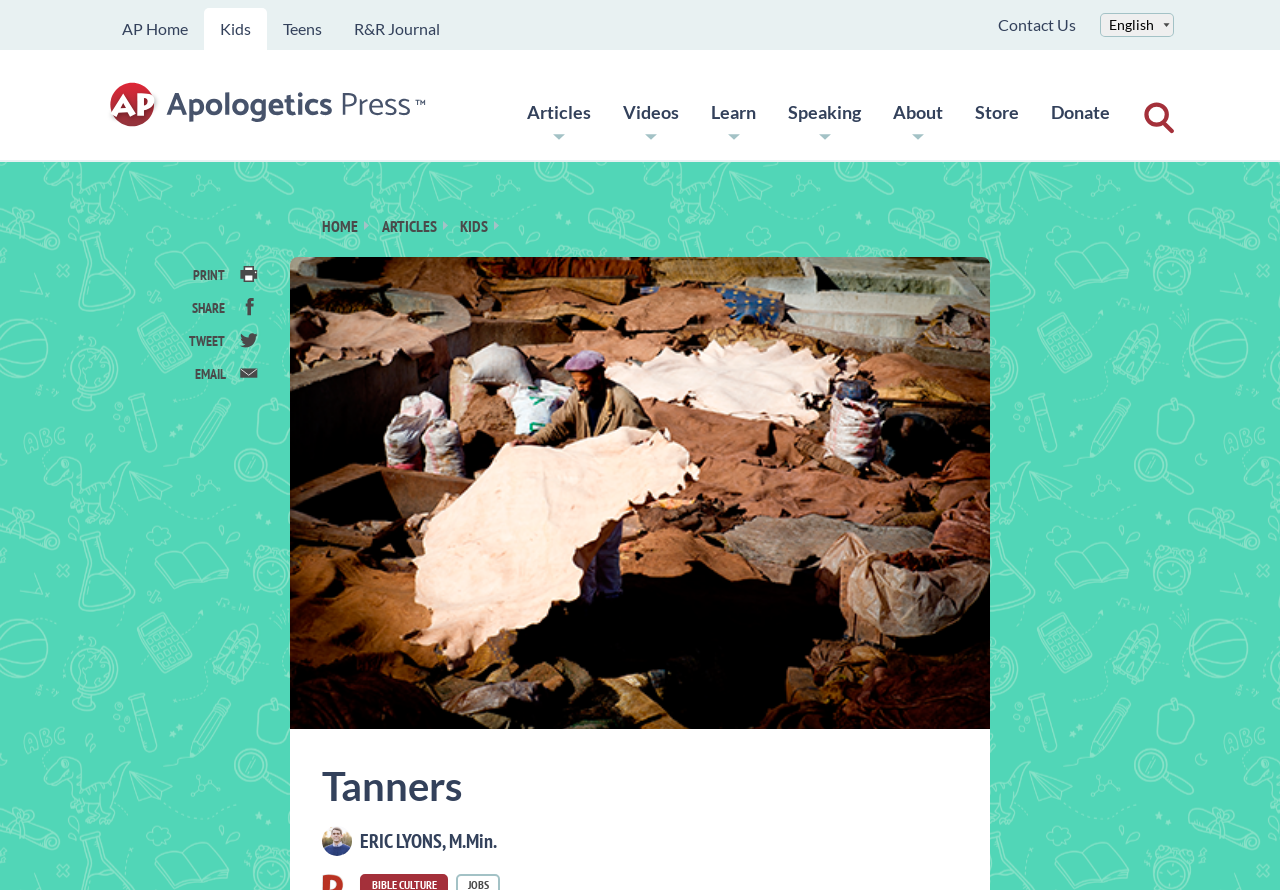Please predict the bounding box coordinates of the element's region where a click is necessary to complete the following instruction: "contact us". The coordinates should be represented by four float numbers between 0 and 1, i.e., [left, top, right, bottom].

[0.78, 0.017, 0.841, 0.038]